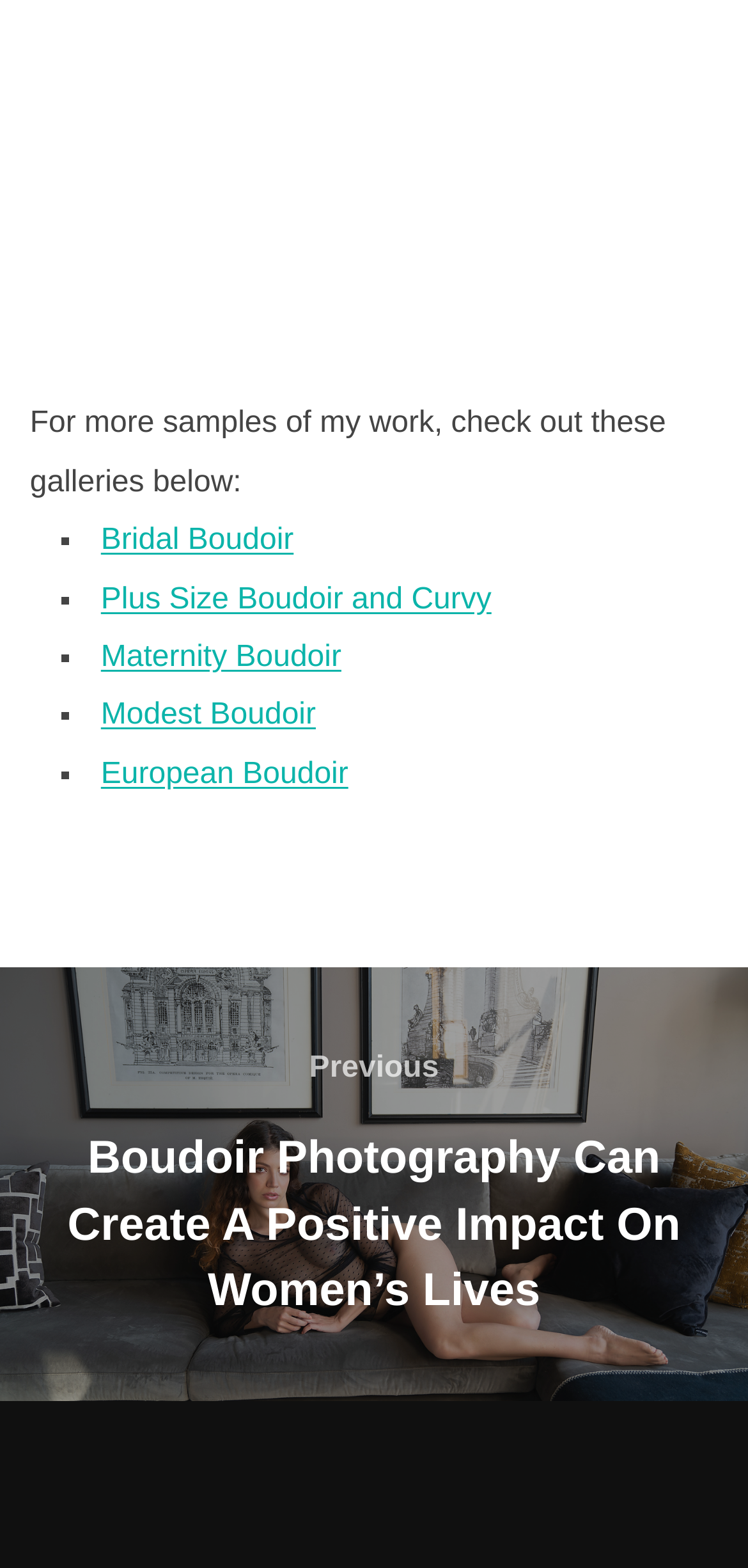Look at the image and write a detailed answer to the question: 
What is the last post about?

I looked at the link 'Previous Boudoir Photography Can Create A Positive Impact On Women’s Lives' under the 'Posts' navigation, which suggests that the last post is about boudoir photography.